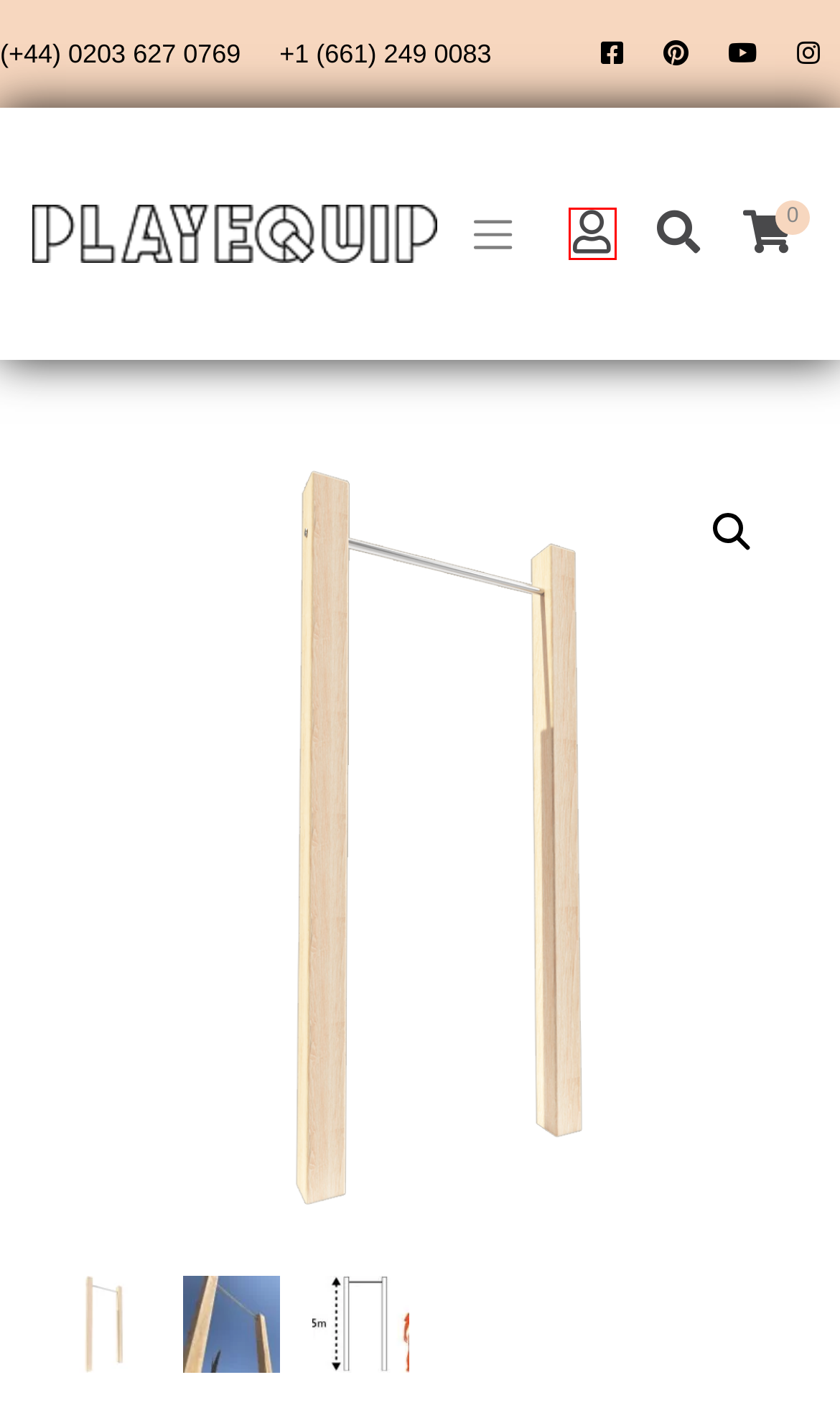You are provided with a screenshot of a webpage containing a red rectangle bounding box. Identify the webpage description that best matches the new webpage after the element in the bounding box is clicked. Here are the potential descriptions:
A. Bespoke Playgrounds & Bespoke Playground Equipment by PlayEquip
B. Account - PlayEquip | Playground Equipment
C. Outdoor Pull Up Station | Outdoor Pull Up Bars | PlayEquip
D. Contact Us - Playground Equipment | Outdoor Playground Equipment
E. Playground Equipment in London, Wooden Playground Equipment for Schools, Parks & Gardens
F. Instructional Plates | Outdoor Fitness and Gym Equipment
G. Playground Furniture - PlayEquip | Playground Equipment
H. Playground Equipment | PlayEquip

B